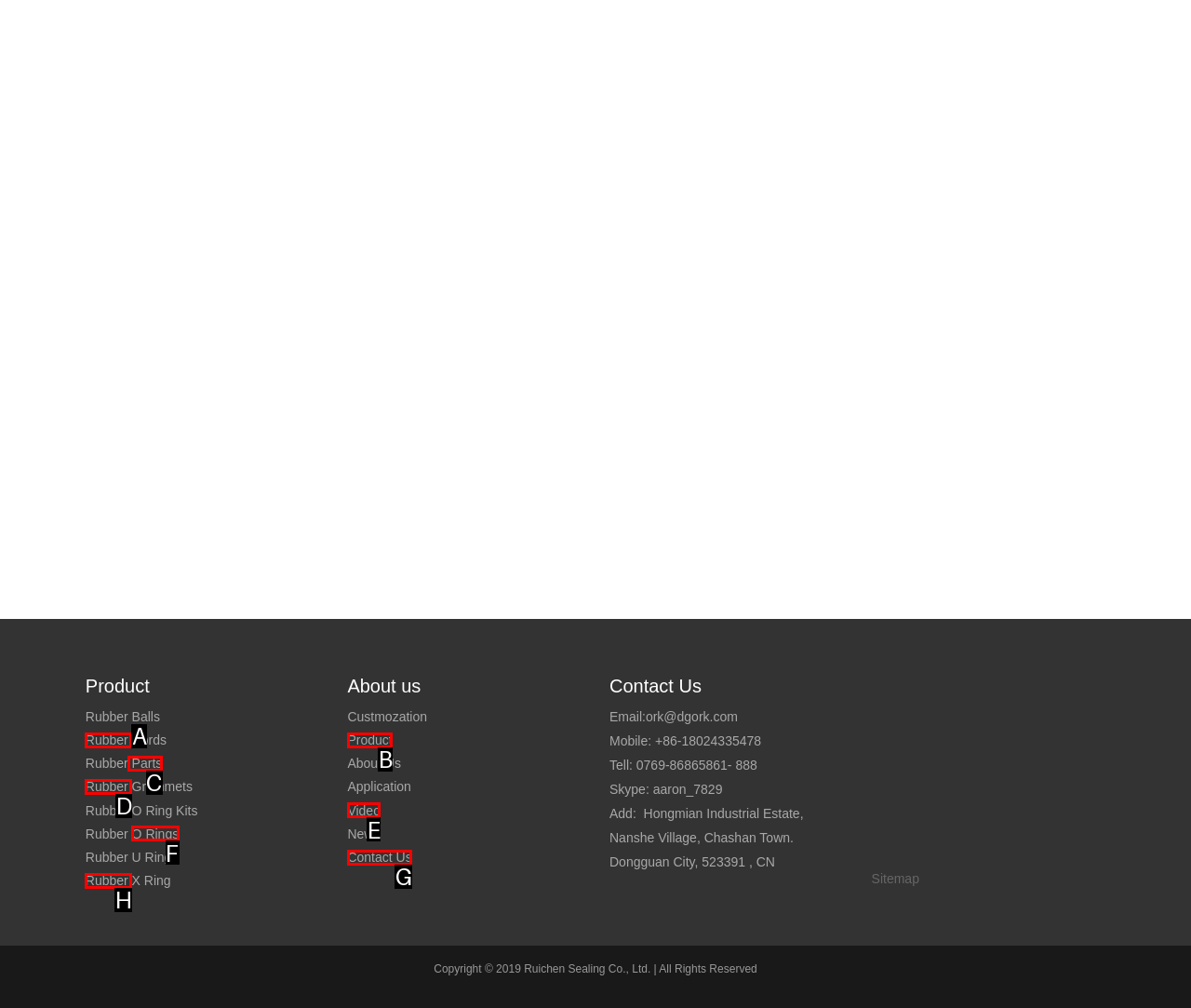Tell me which one HTML element best matches the description: Video Answer with the option's letter from the given choices directly.

E